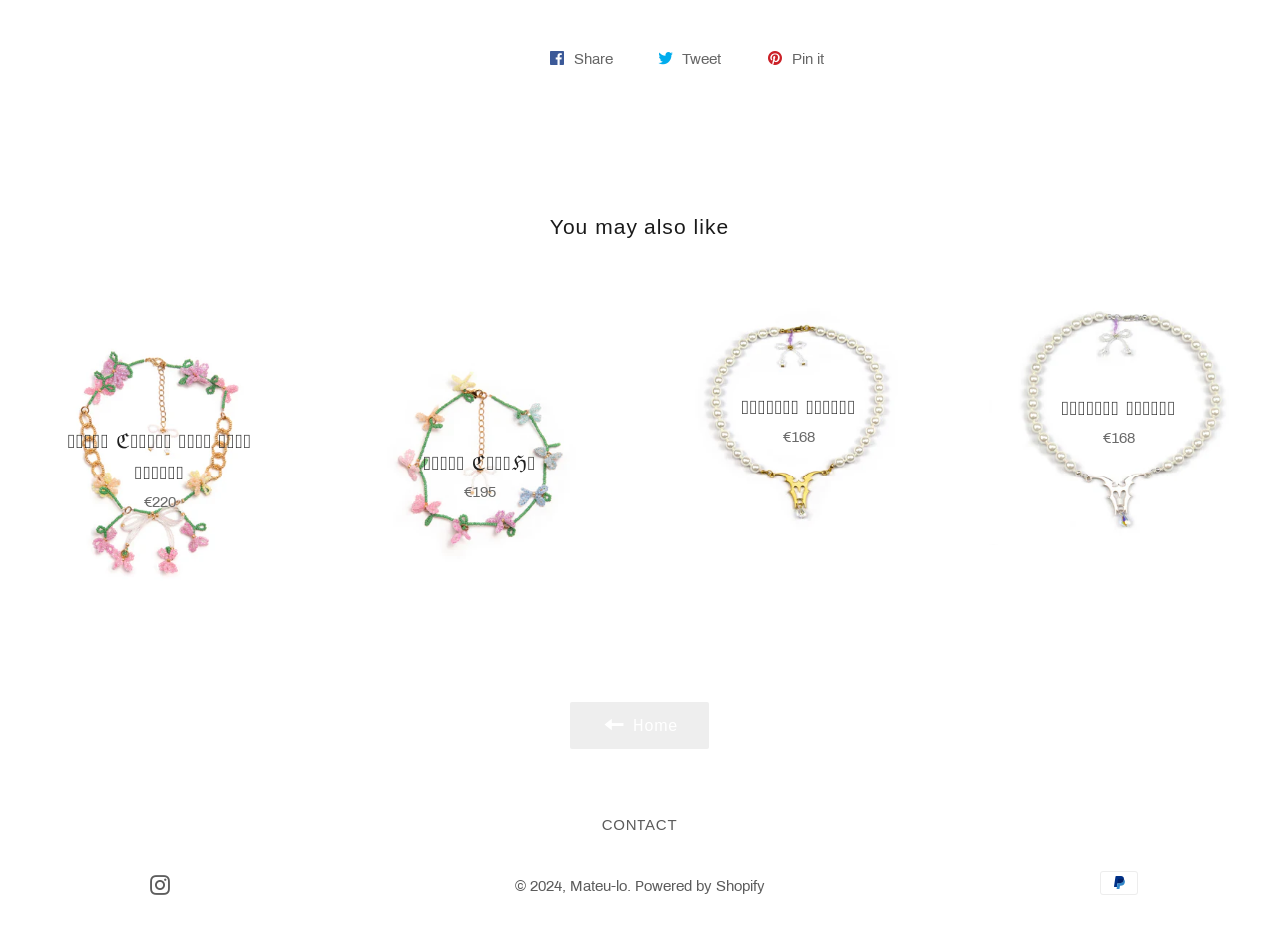Given the description: "Tweet Tweet on Twitter", determine the bounding box coordinates of the UI element. The coordinates should be formatted as four float numbers between 0 and 1, [left, top, right, bottom].

[0.503, 0.038, 0.577, 0.086]